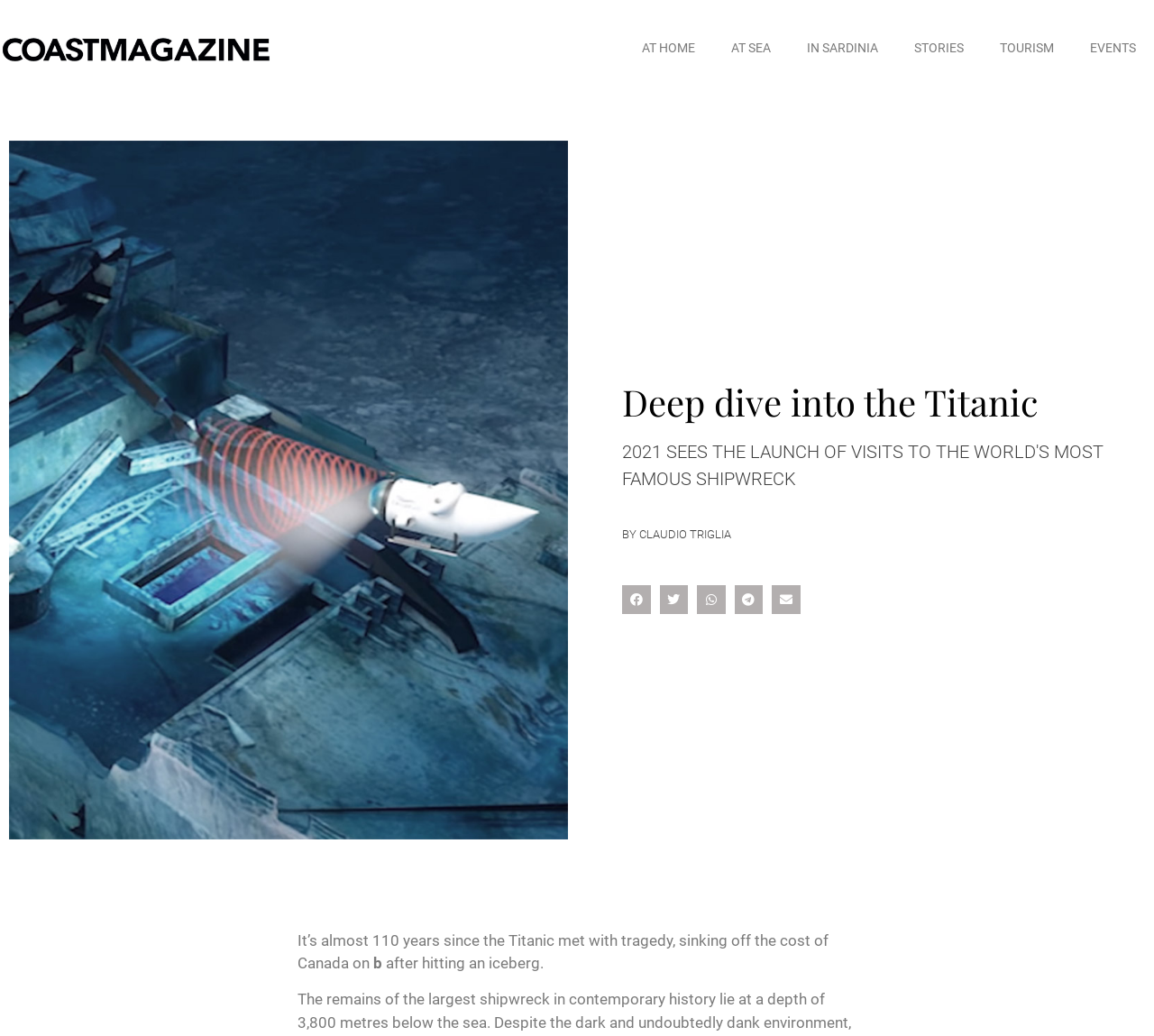Could you find the bounding box coordinates of the clickable area to complete this instruction: "Click on Coast Magazine link"?

[0.0, 0.035, 0.234, 0.06]